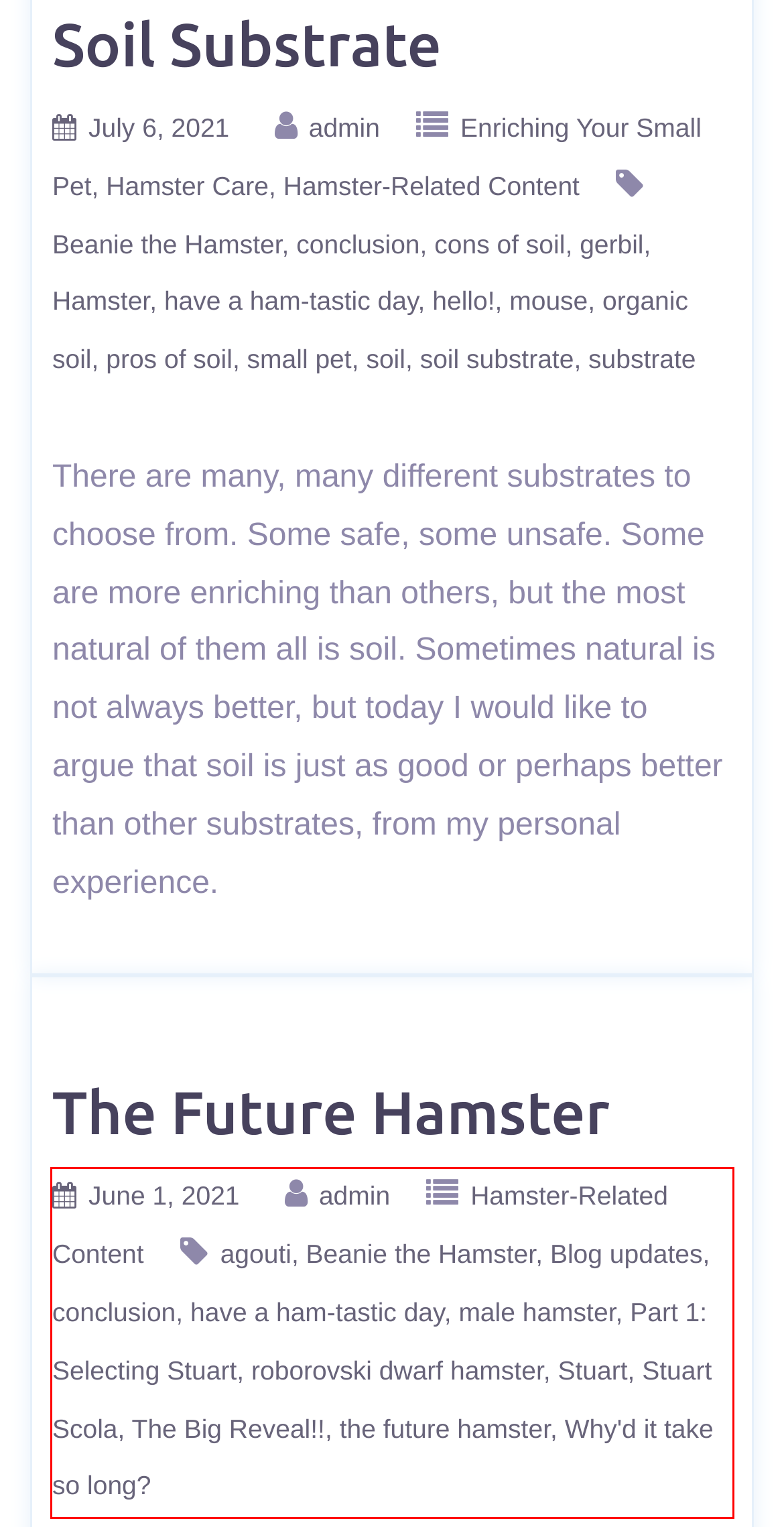Examine the screenshot of the webpage, locate the red bounding box, and perform OCR to extract the text contained within it.

June 1, 2021 adminHamster-Related ContentagoutiBeanie the HamsterBlog updatesconclusionhave a ham-tastic daymale hamsterPart 1: Selecting Stuartroborovski dwarf hamsterStuartStuart ScolaThe Big Reveal!!the future hamsterWhy'd it take so long?